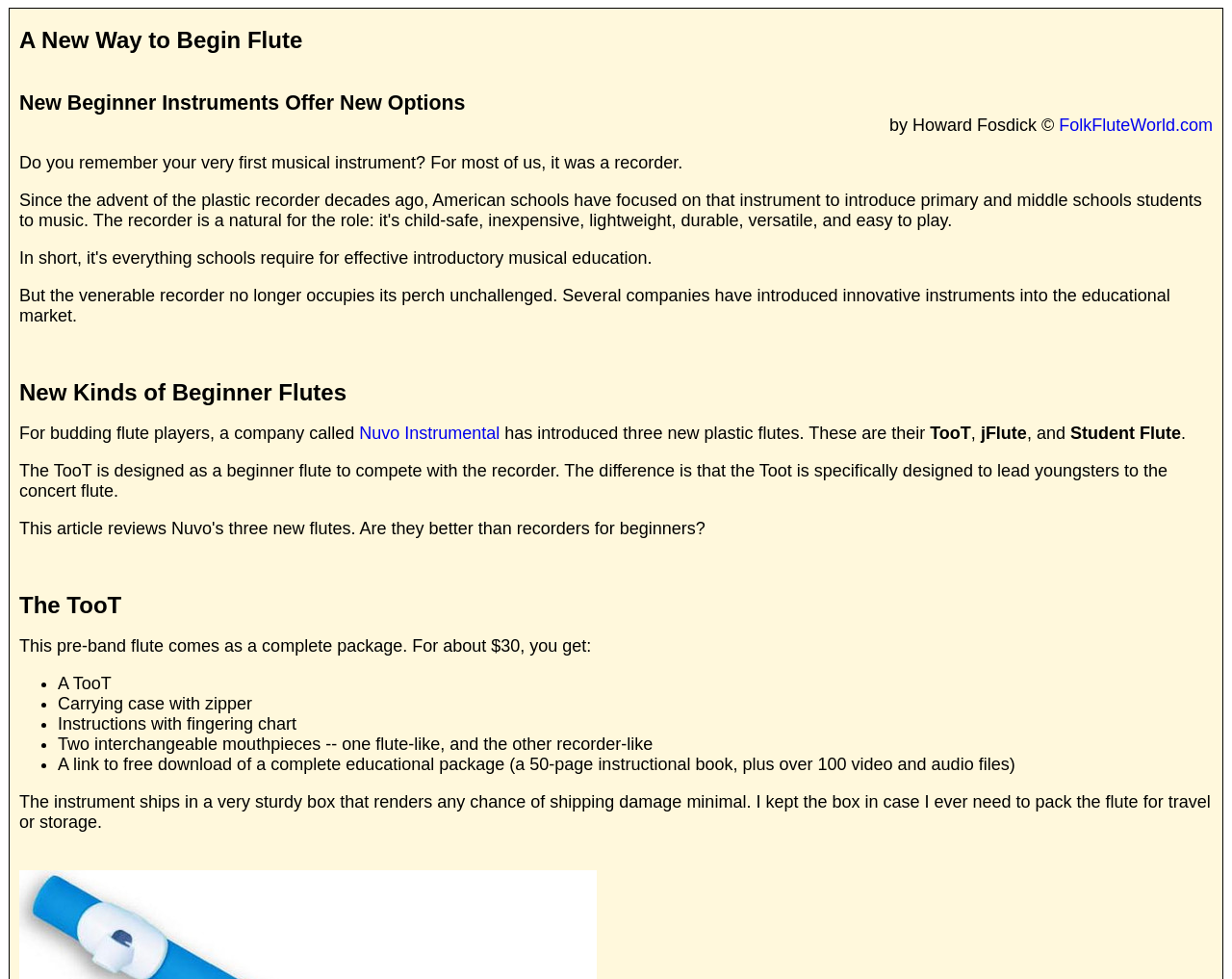Describe every aspect of the webpage in a detailed manner.

The webpage is about a review of the Nuvo TooT, a new beginner flute instrument. At the top, there is a heading "A New Way to Begin Flute" followed by a subheading "New Beginner Instruments Offer New Options". Below this, there is a credit line "by Howard Fosdick ©" and a link to "FolkFluteWorld.com".

The main content of the webpage is divided into sections. The first section starts with a paragraph of text that reminisces about one's first musical instrument, usually a recorder. This is followed by a heading "New Kinds of Beginner Flutes" and a paragraph that introduces the Nuvo Instrumental company, which has introduced three new plastic flutes, including the TooT.

The next section is dedicated to the TooT flute, with a heading "The TooT" and a paragraph that describes its design and purpose. Below this, there is a list of items that come with the TooT flute, including the instrument itself, a carrying case, instructions, and two interchangeable mouthpieces. The list also mentions a link to a free download of an educational package.

Finally, there is a paragraph that describes the packaging of the instrument, which is sturdy and protects the flute from shipping damage.